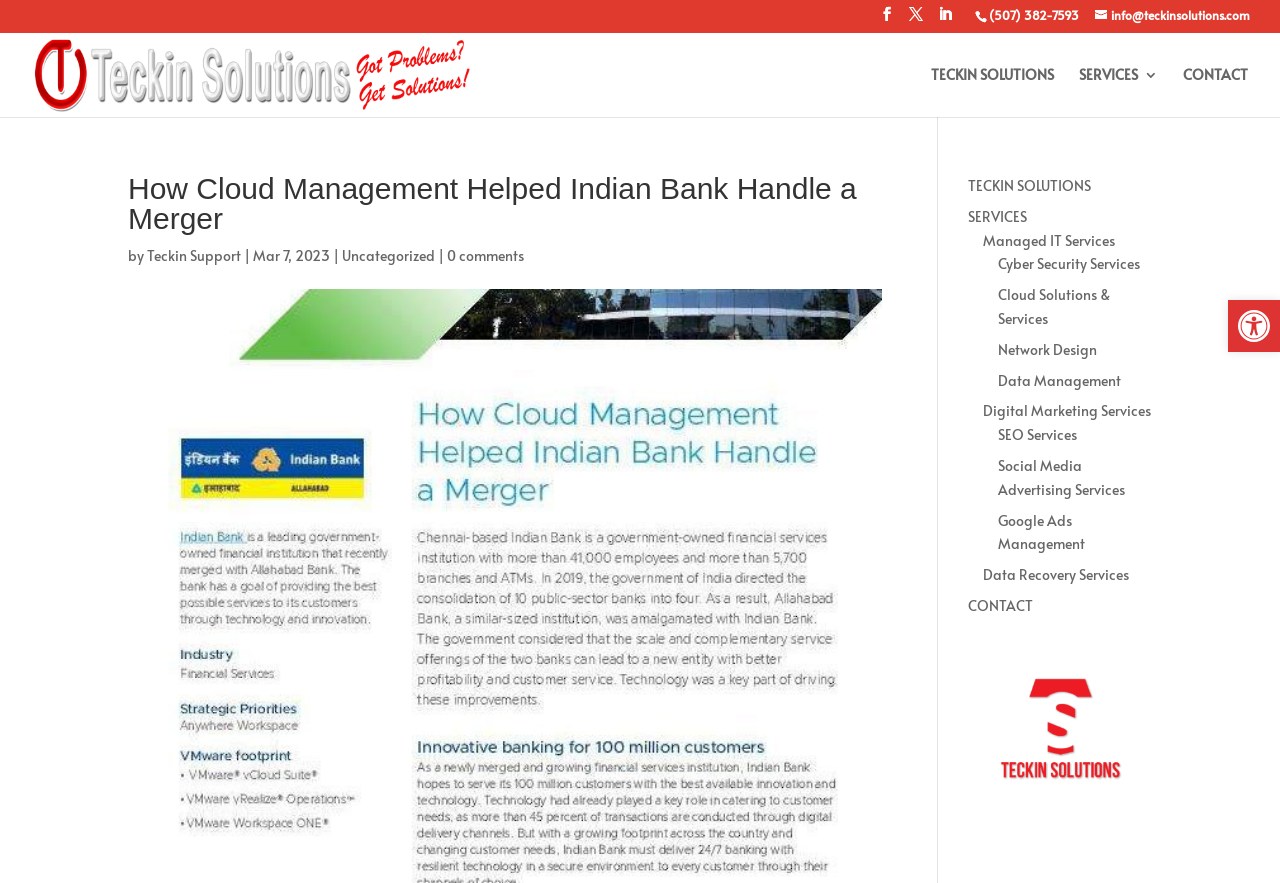Please specify the bounding box coordinates for the clickable region that will help you carry out the instruction: "Open accessibility tools".

[0.959, 0.34, 1.0, 0.399]